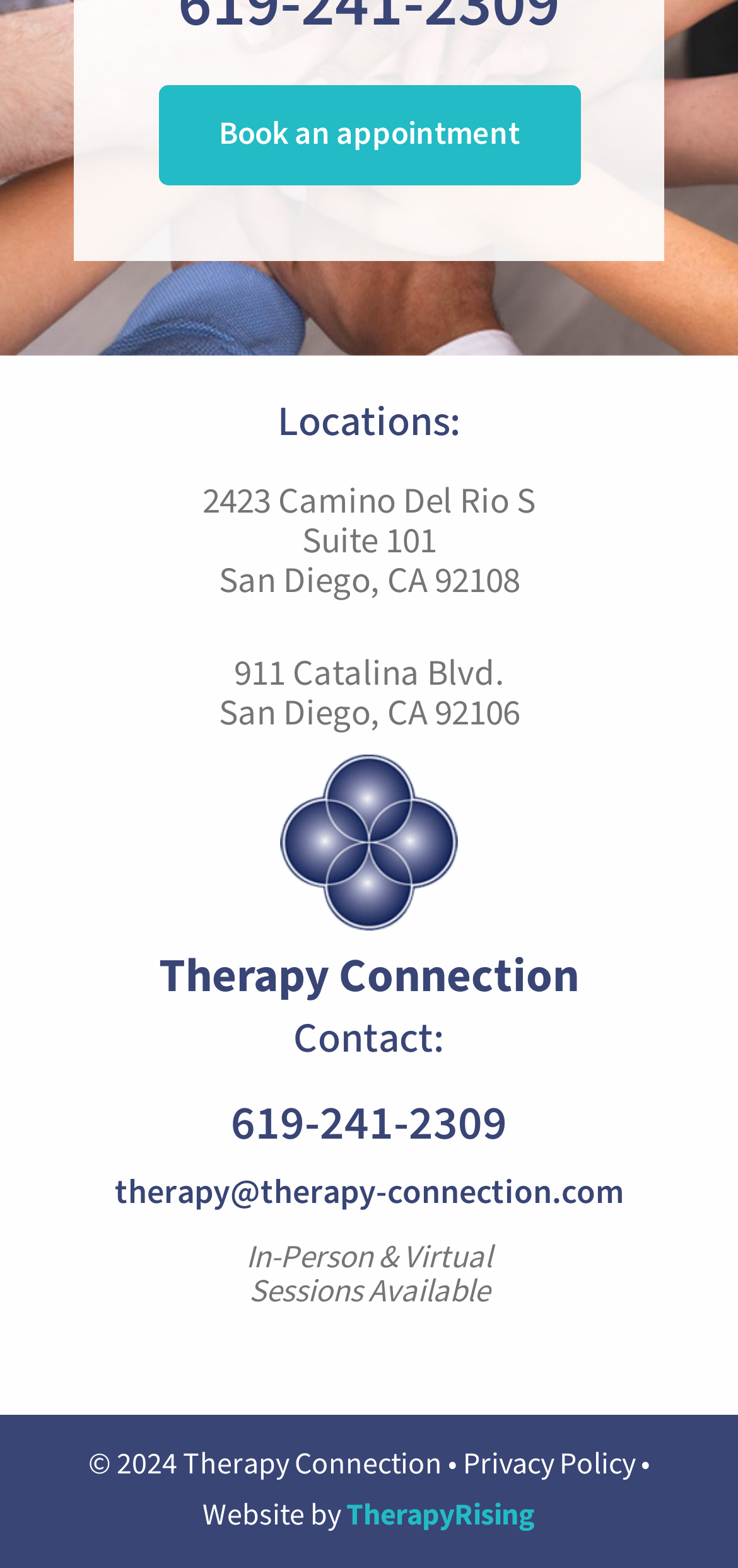How many locations are listed on the webpage?
Answer with a single word or phrase by referring to the visual content.

2